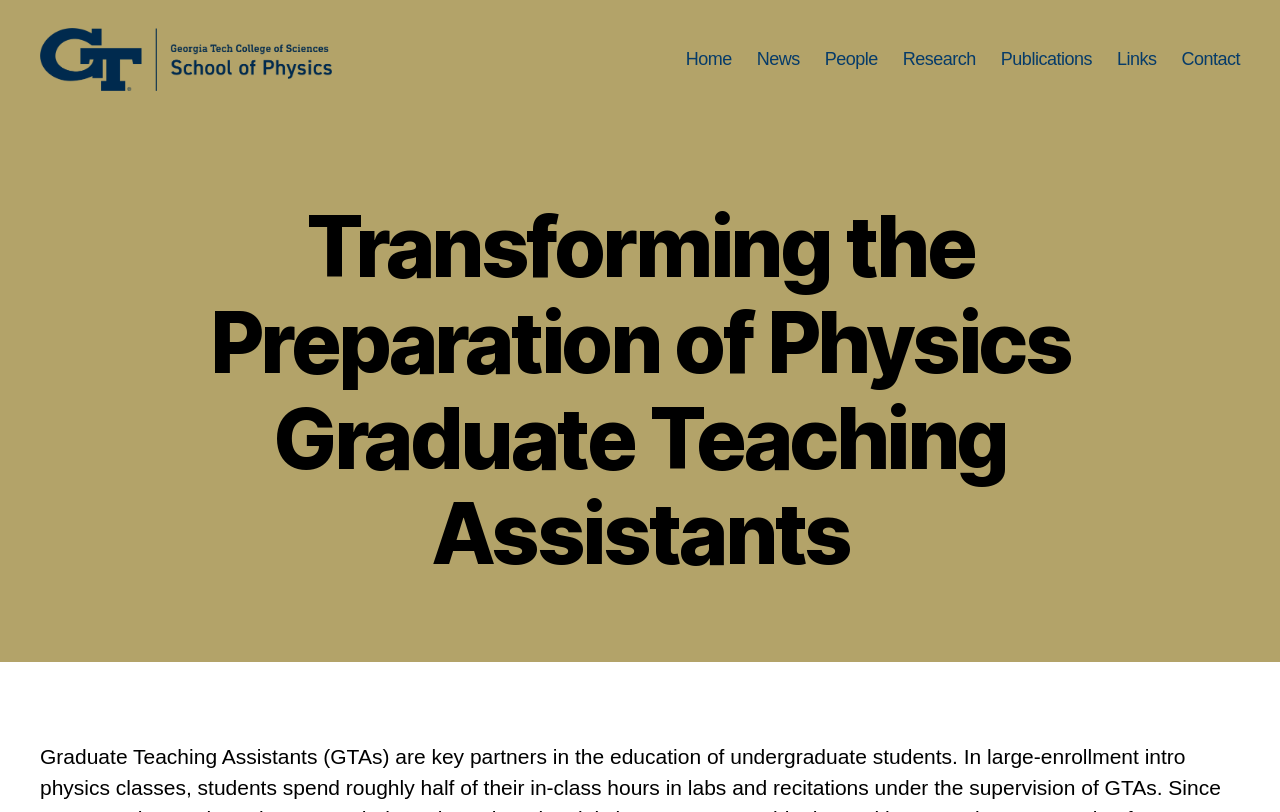Answer the question below with a single word or a brief phrase: 
What is the topic of the research?

Physics